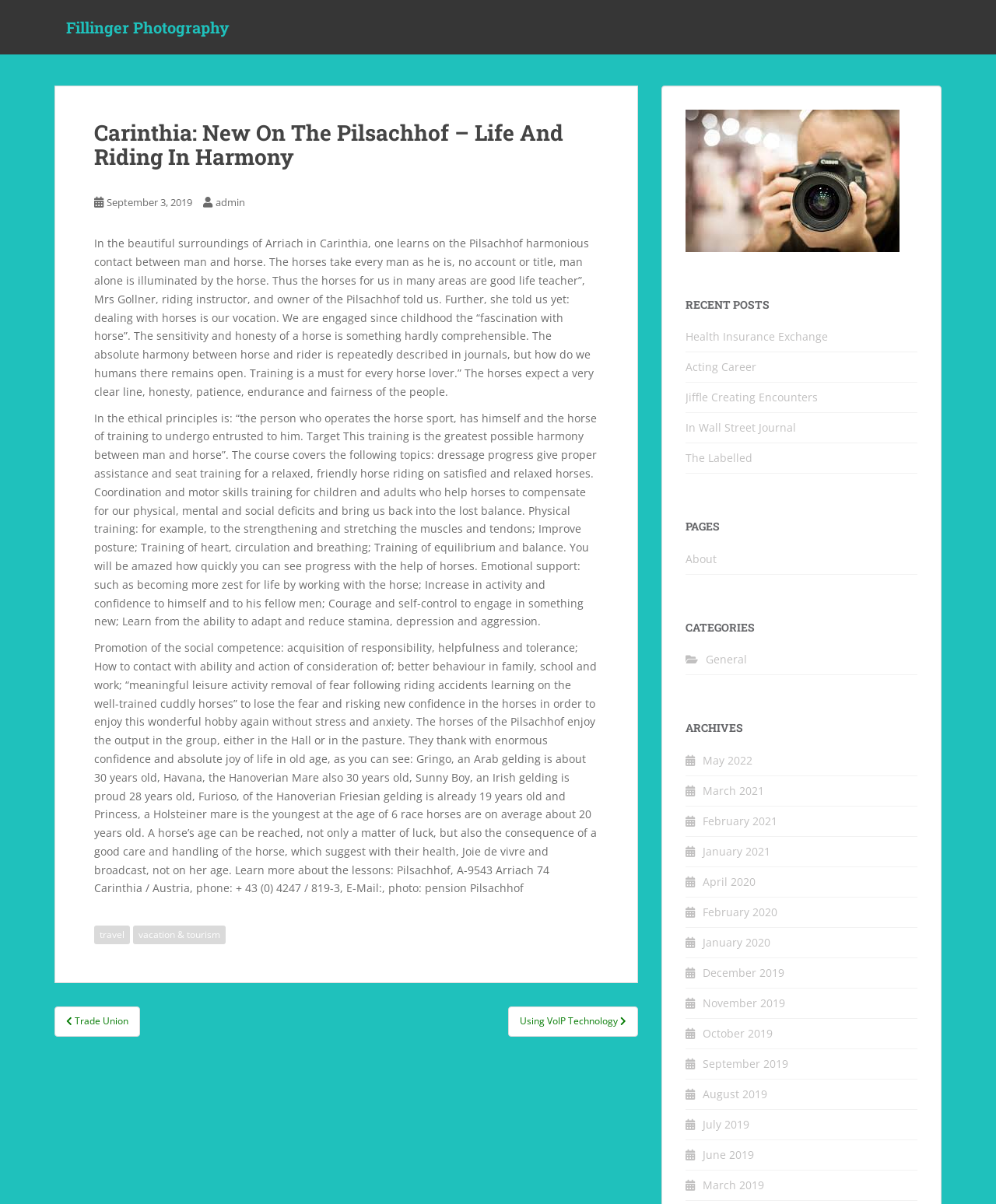Please mark the bounding box coordinates of the area that should be clicked to carry out the instruction: "View recent posts".

[0.688, 0.248, 0.921, 0.258]